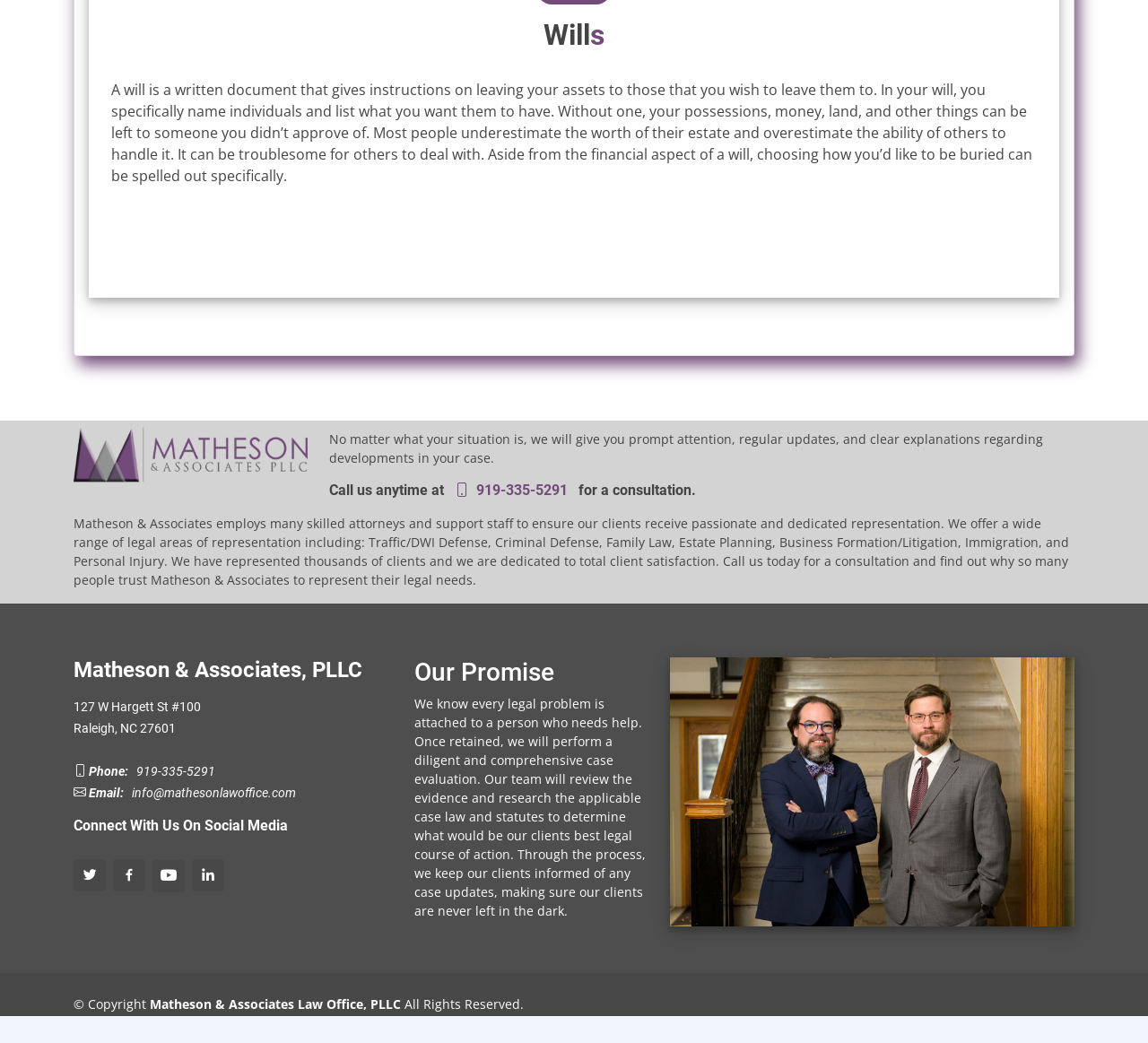Extract the bounding box for the UI element that matches this description: "919-335-5291".

[0.396, 0.462, 0.498, 0.478]